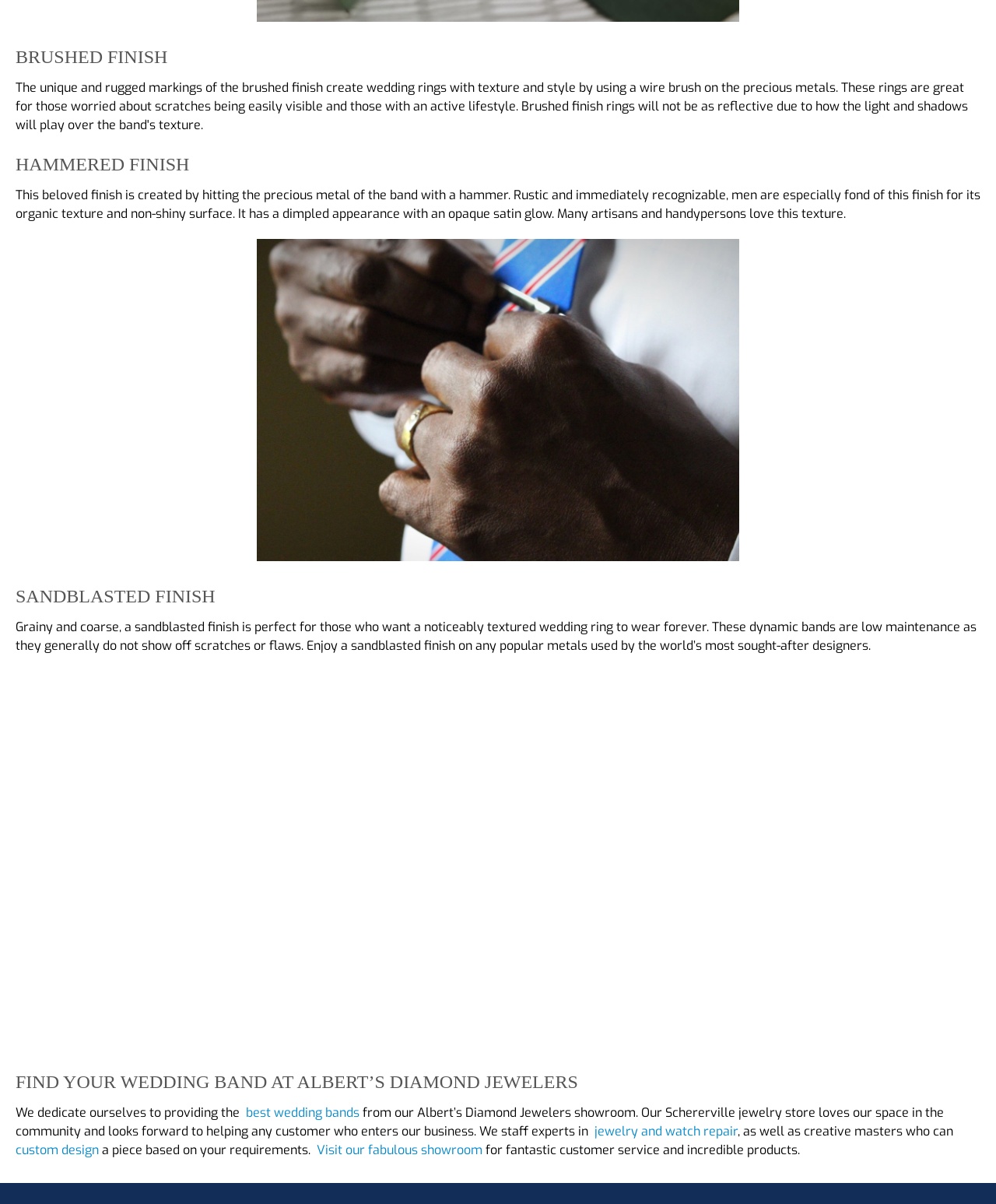Identify the bounding box coordinates necessary to click and complete the given instruction: "search for a group".

None